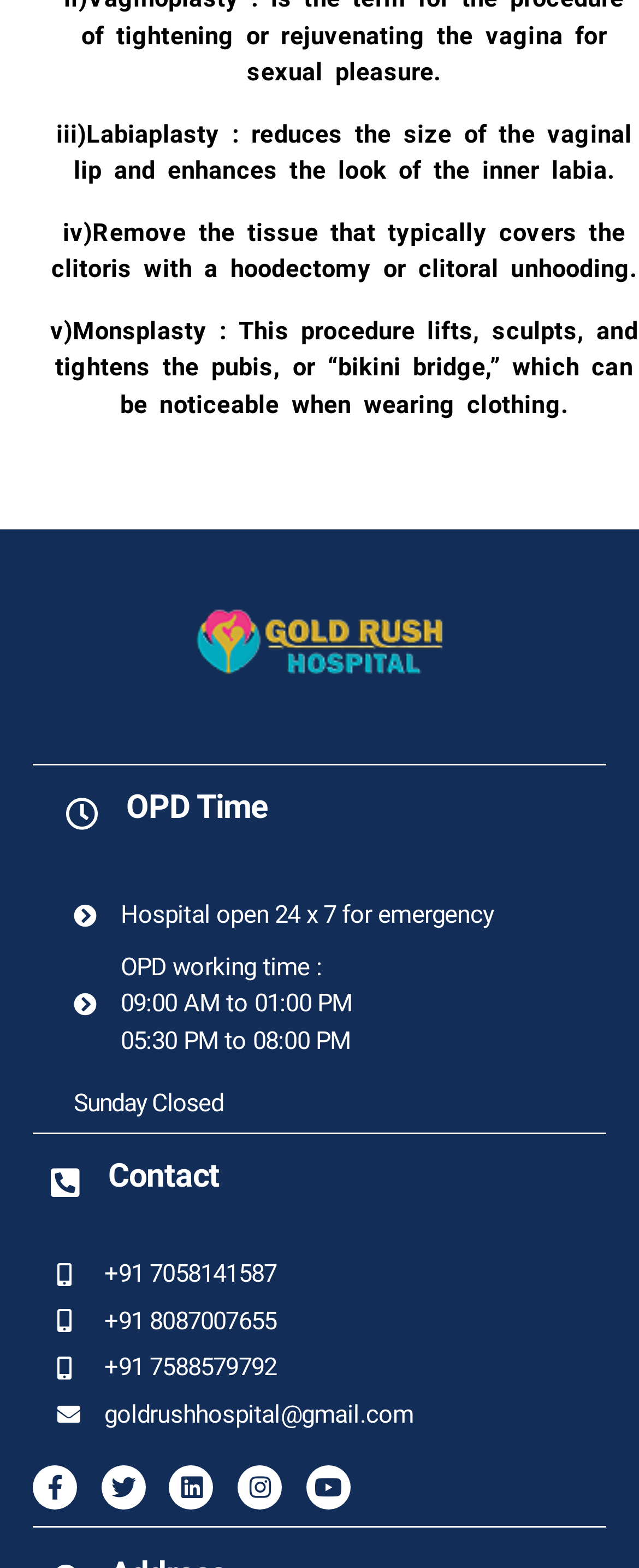Kindly determine the bounding box coordinates for the area that needs to be clicked to execute this instruction: "Visit Facebook page".

[0.051, 0.935, 0.121, 0.963]